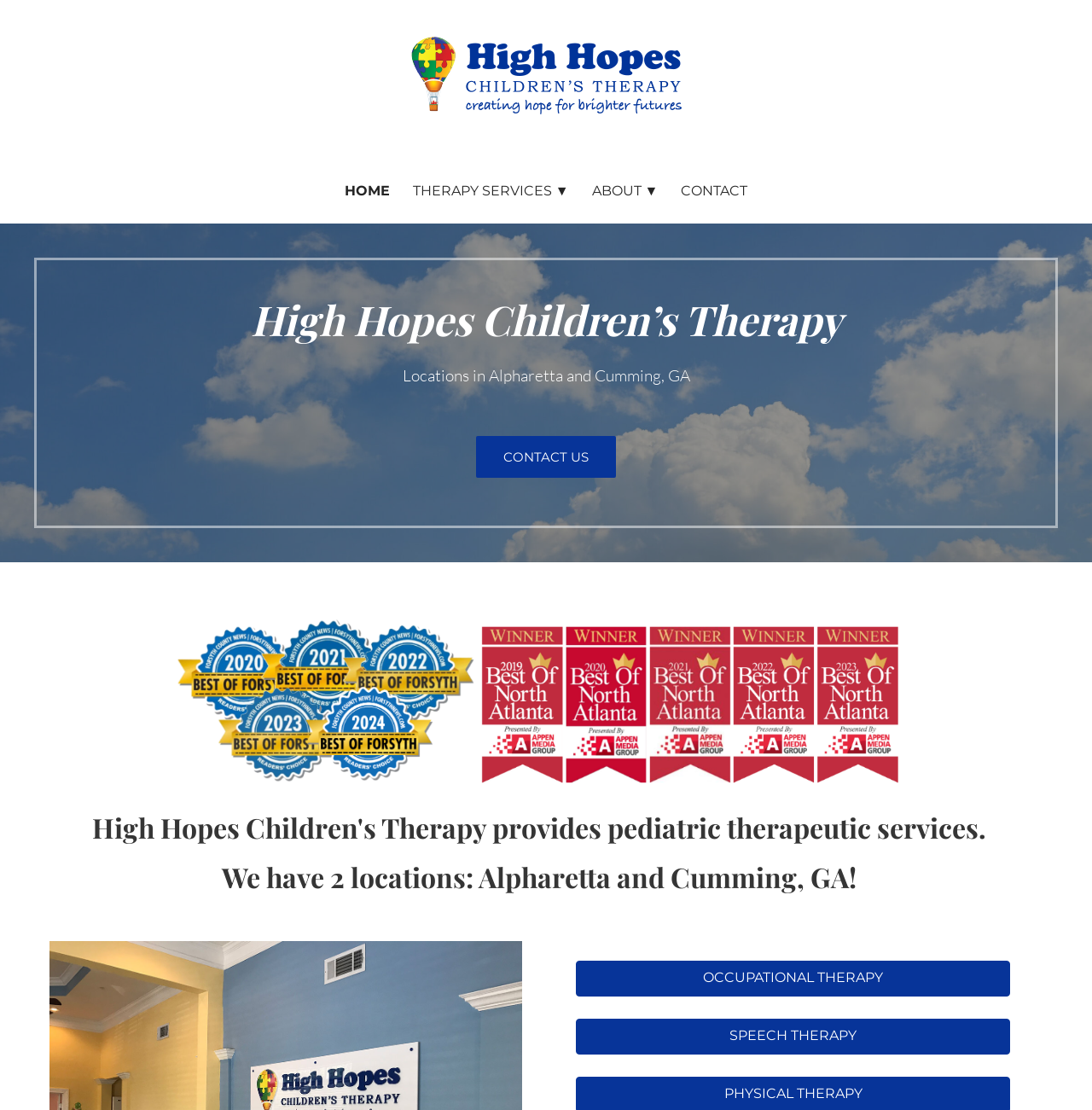Carefully observe the image and respond to the question with a detailed answer:
How many locations does High Hopes Children's Therapy have?

The number of locations can be found in the paragraph that says 'We have 2 locations: Alpharetta and Cumming, GA!' which is located in the middle of the webpage.